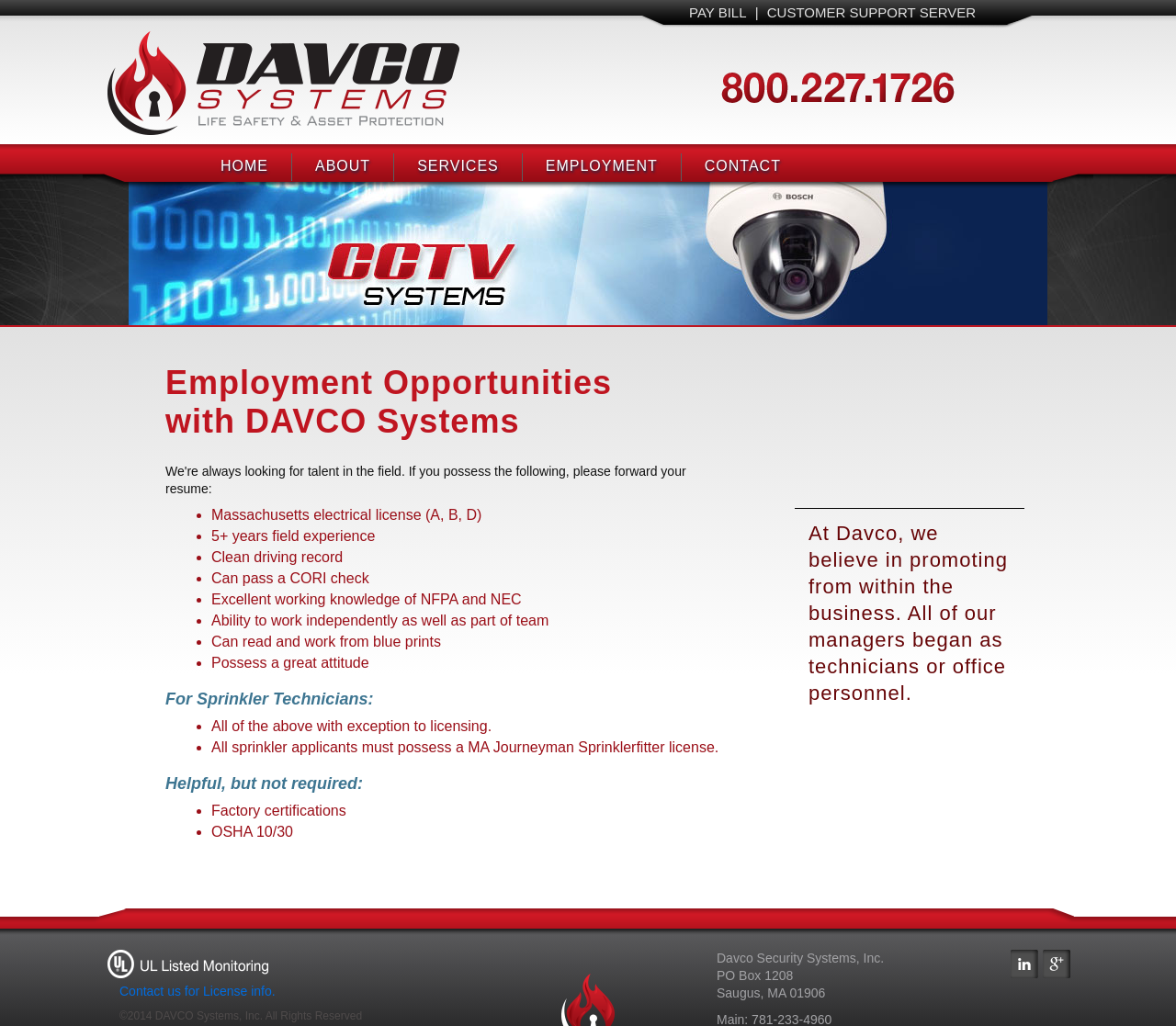Using the provided description CUSTOMER SUPPORT SERVER, find the bounding box coordinates for the UI element. Provide the coordinates in (top-left x, top-left y, bottom-right x, bottom-right y) format, ensuring all values are between 0 and 1.

[0.648, 0.0, 0.834, 0.024]